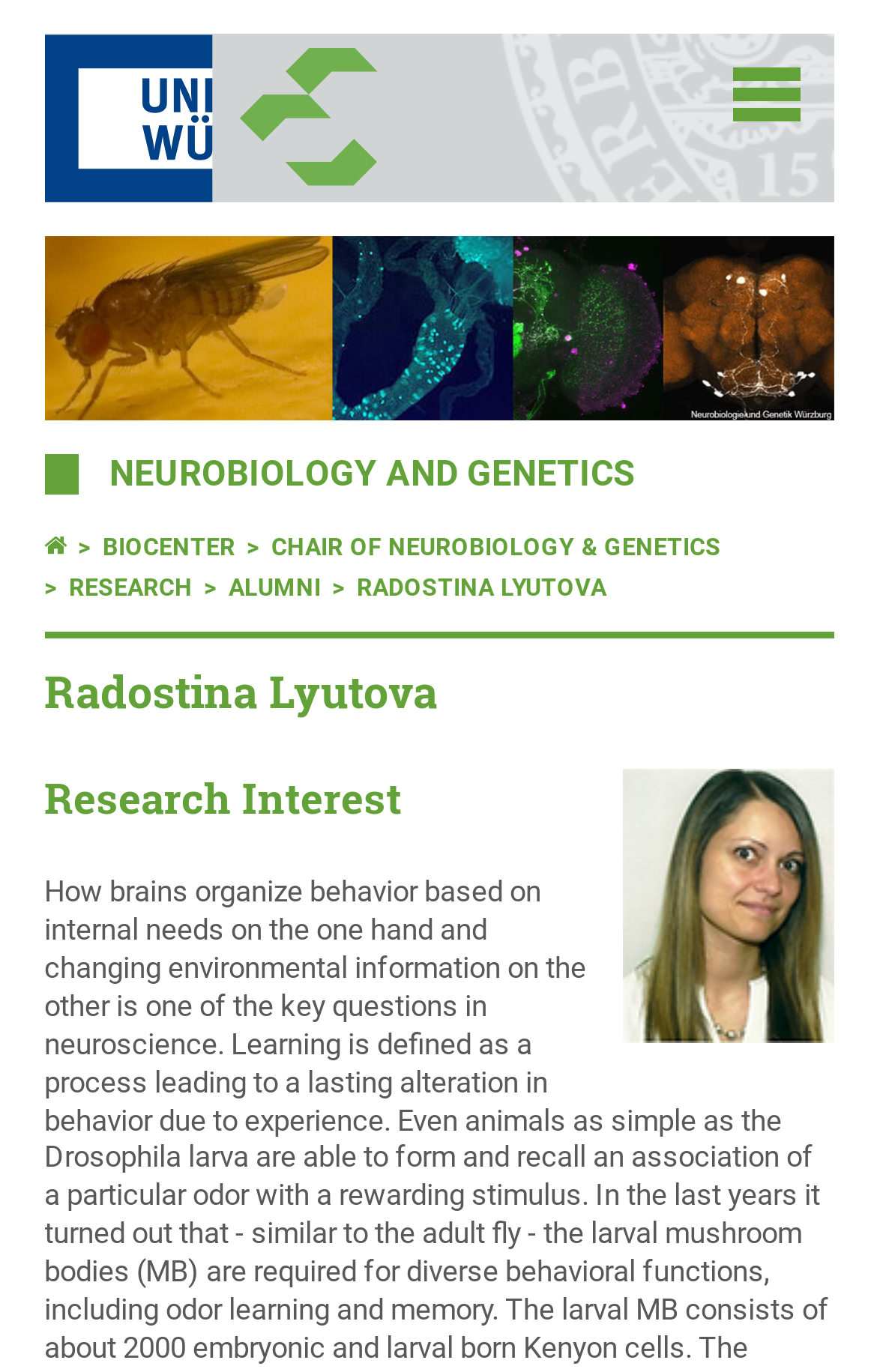Please locate the clickable area by providing the bounding box coordinates to follow this instruction: "View research interest".

[0.05, 0.561, 0.95, 0.605]